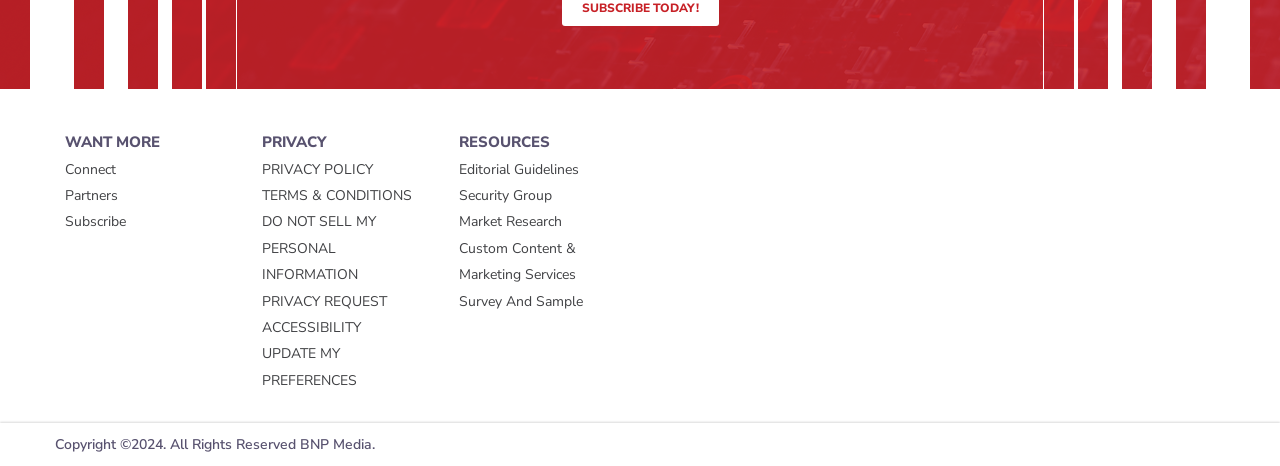Given the description: "Custom Content & Marketing Services", determine the bounding box coordinates of the UI element. The coordinates should be formatted as four float numbers between 0 and 1, [left, top, right, bottom].

[0.359, 0.513, 0.45, 0.61]